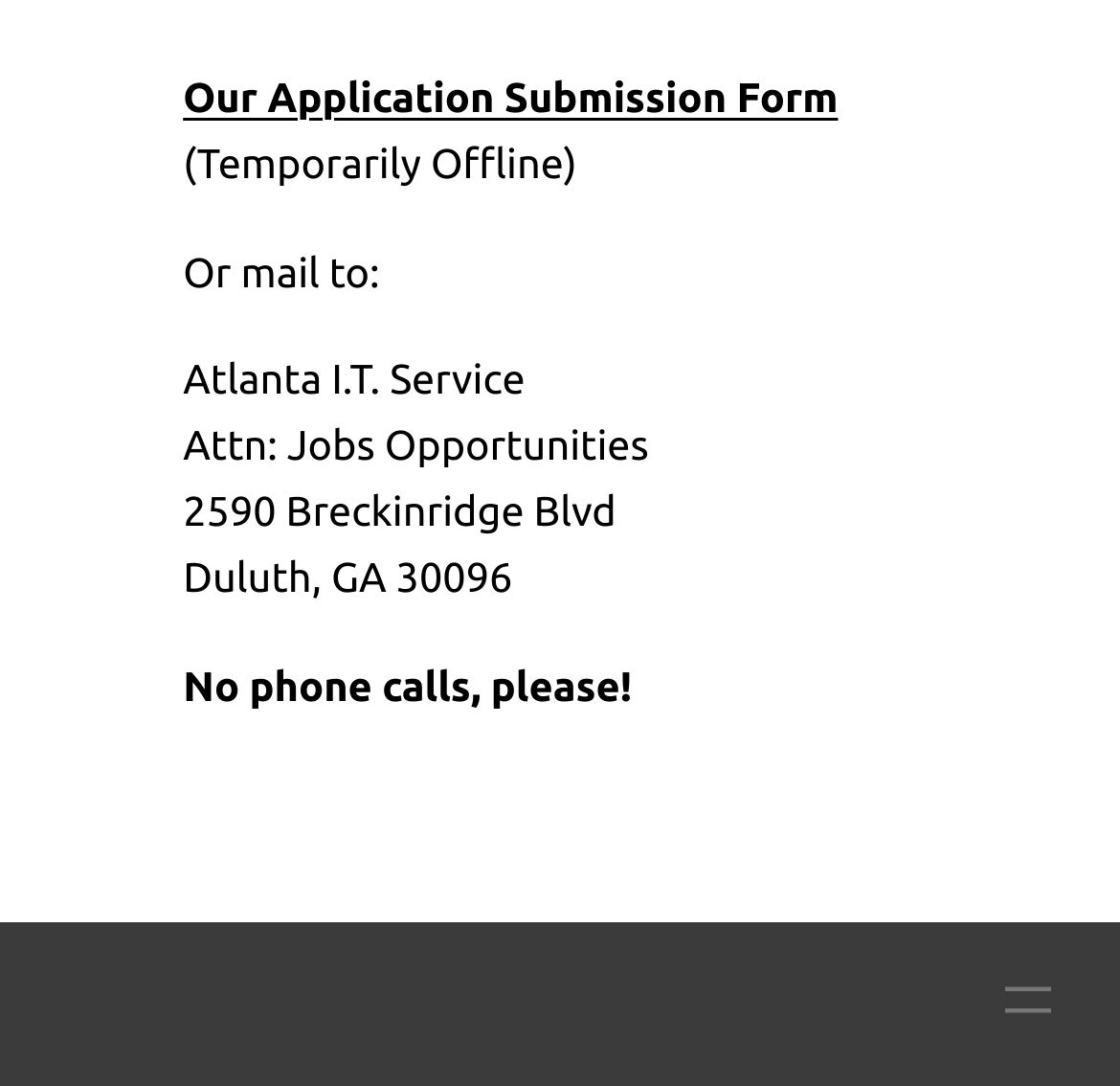What is the purpose of the button in the footer?
Examine the screenshot and reply with a single word or phrase.

Open menu